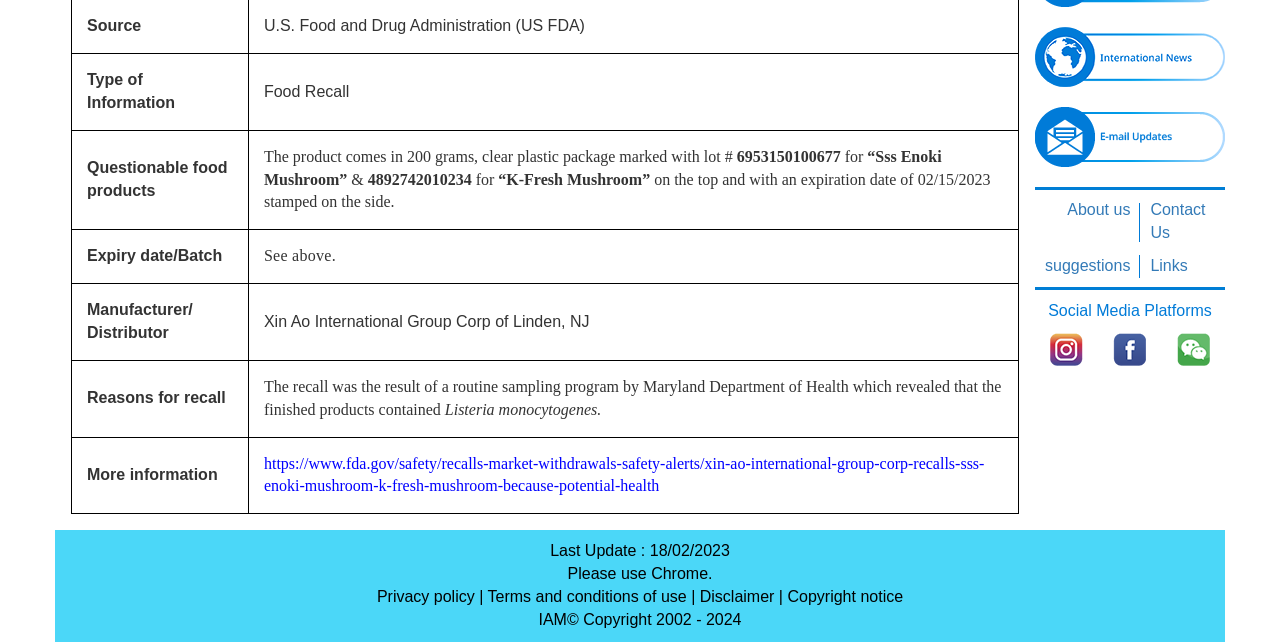Bounding box coordinates should be provided in the format (top-left x, top-left y, bottom-right x, bottom-right y) with all values between 0 and 1. Identify the bounding box for this UI element: About us

[0.809, 0.303, 0.891, 0.389]